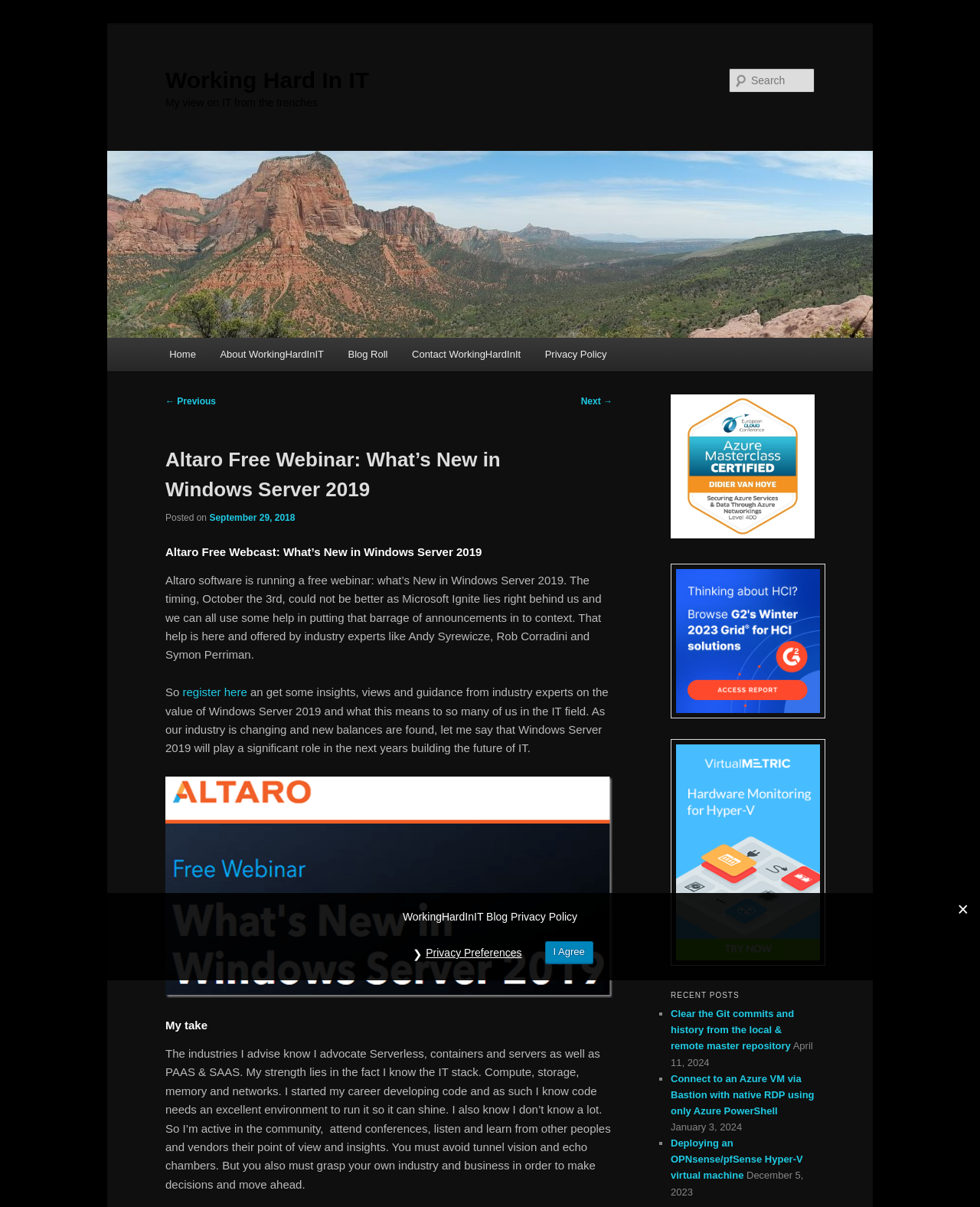Determine the bounding box for the described UI element: "alt="StarWind"".

[0.684, 0.467, 0.831, 0.595]